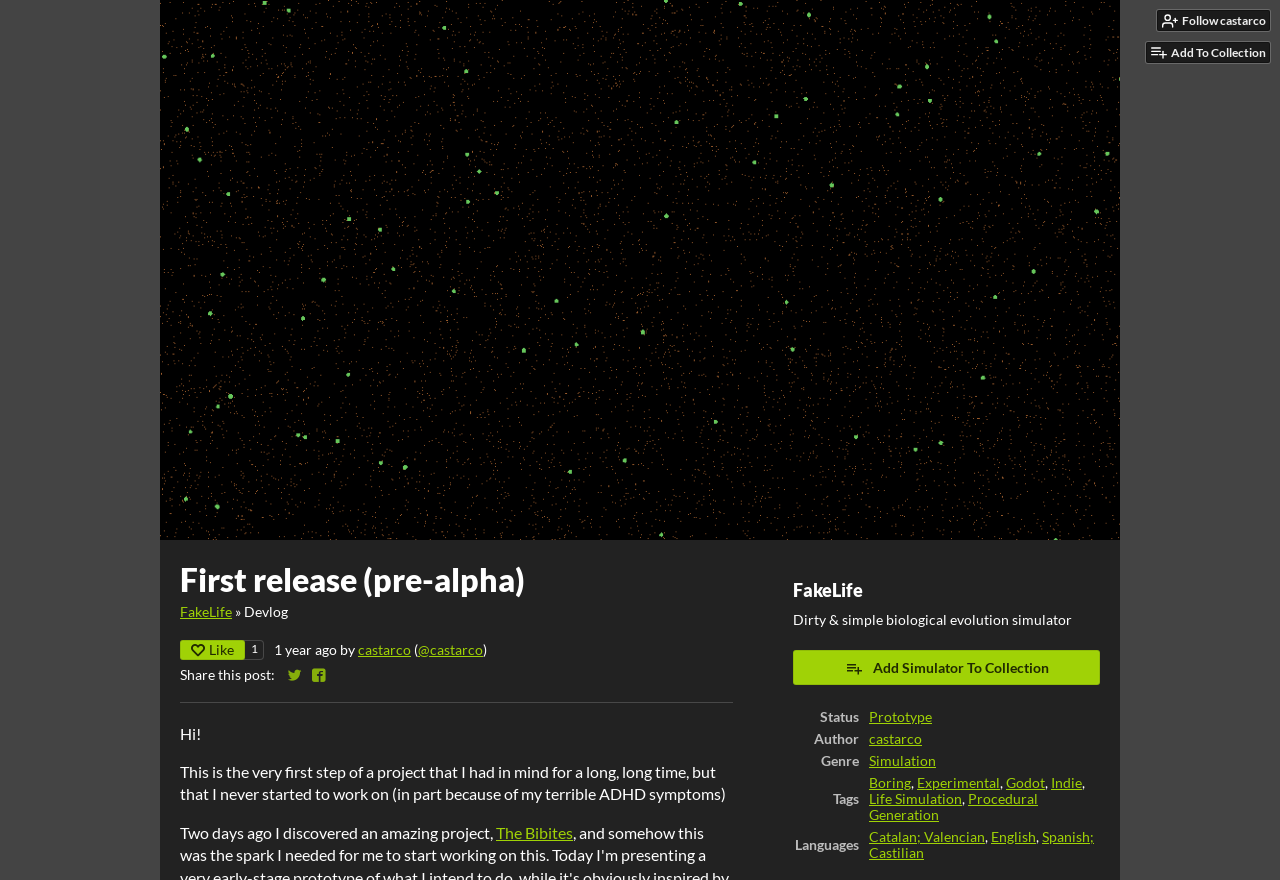Please find and report the bounding box coordinates of the element to click in order to perform the following action: "Follow castarco". The coordinates should be expressed as four float numbers between 0 and 1, in the format [left, top, right, bottom].

[0.904, 0.011, 0.992, 0.036]